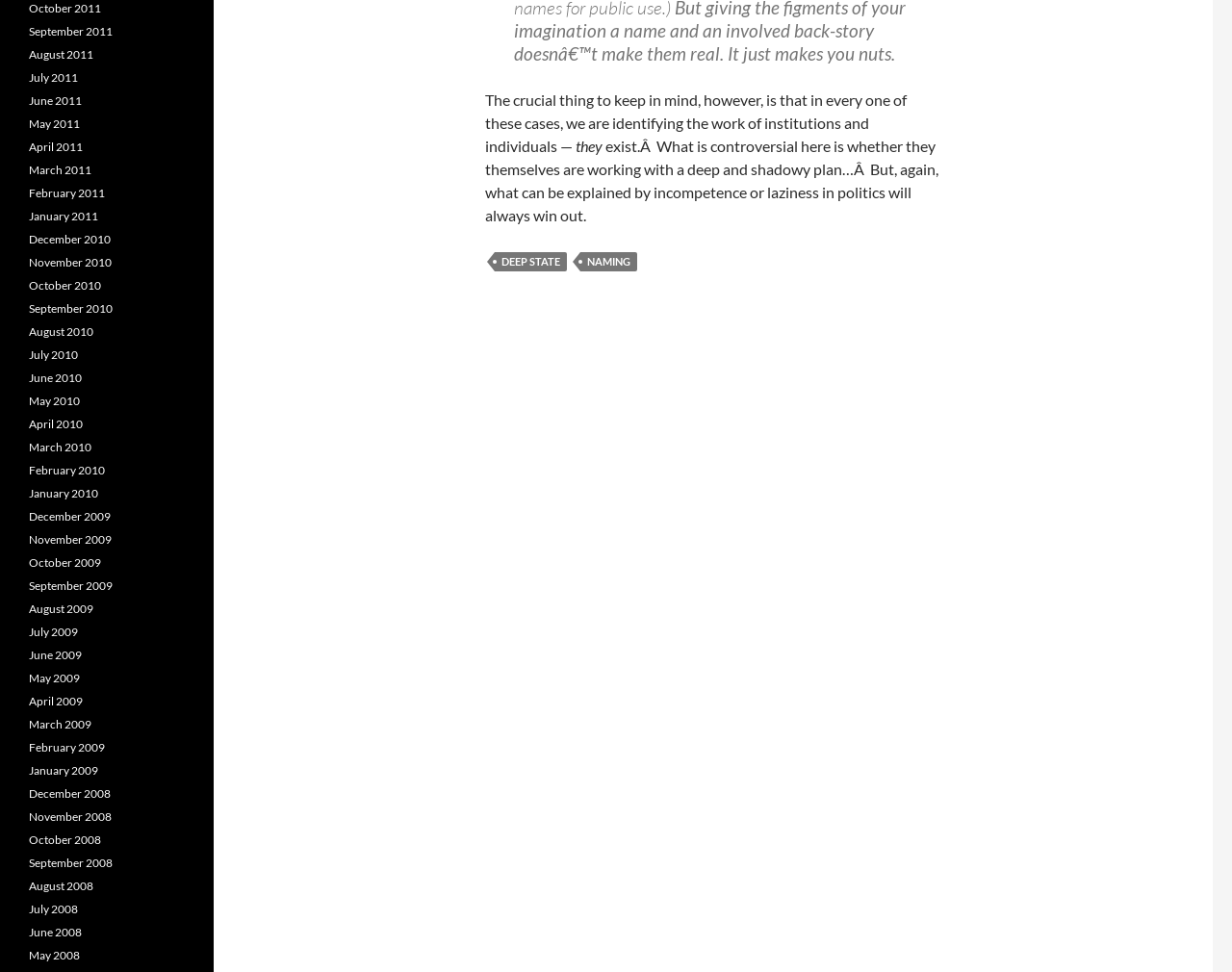Find the bounding box coordinates of the area that needs to be clicked in order to achieve the following instruction: "View September 2011". The coordinates should be specified as four float numbers between 0 and 1, i.e., [left, top, right, bottom].

[0.023, 0.025, 0.091, 0.04]